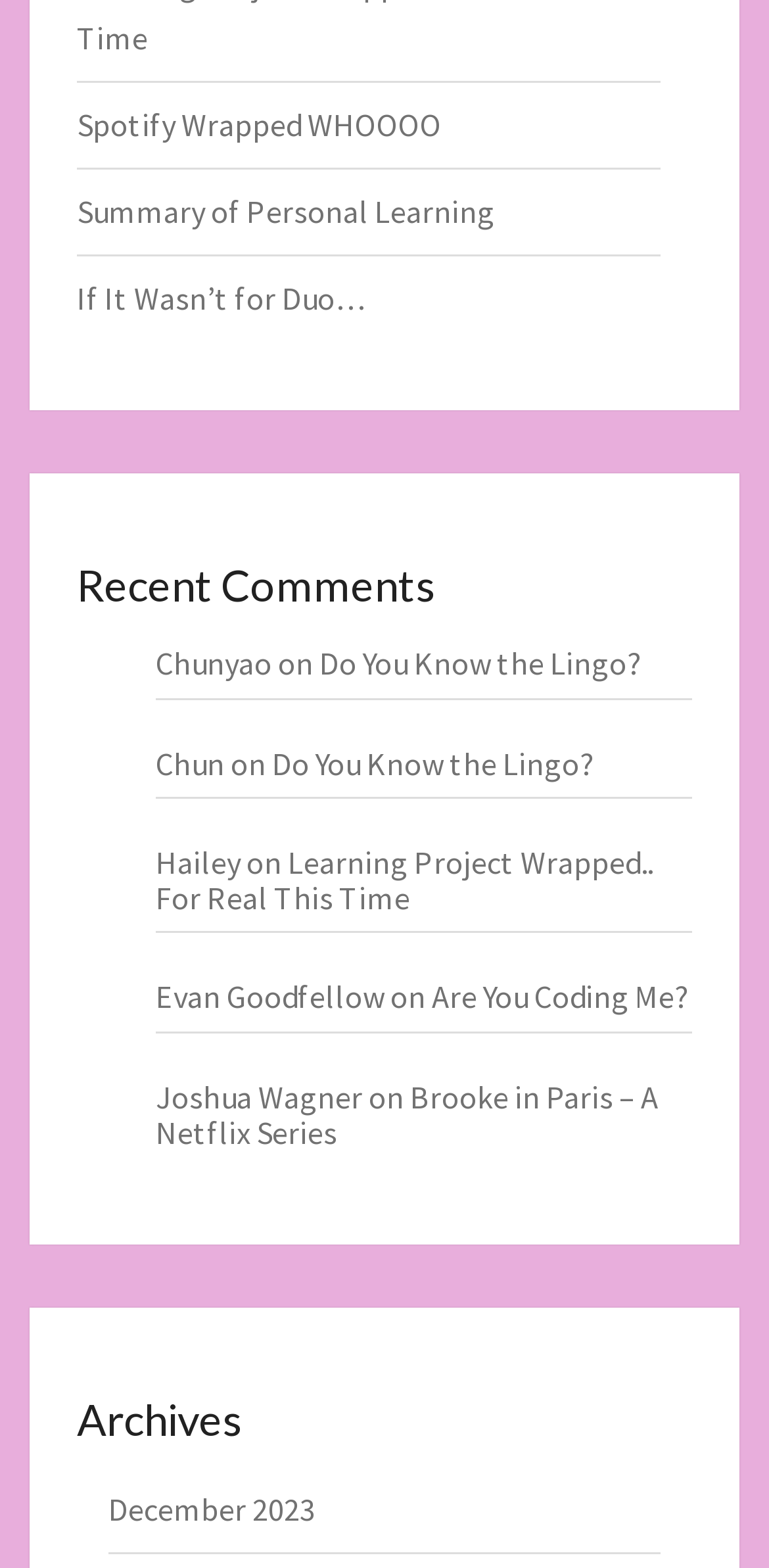What is the title of the first link?
Your answer should be a single word or phrase derived from the screenshot.

Spotify Wrapped WHOOOO